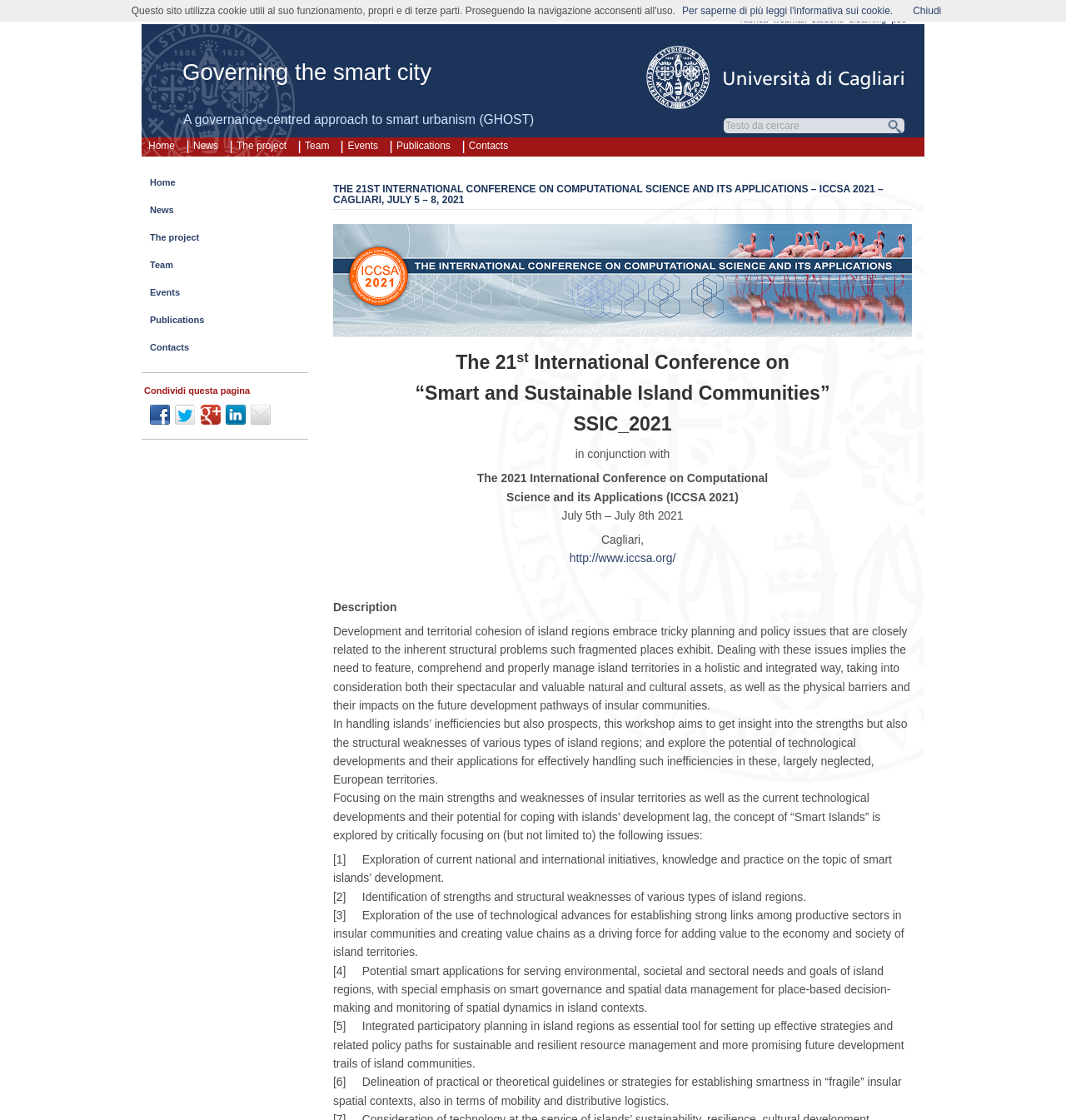Articulate a complete and detailed caption of the webpage elements.

The webpage is about the 21st International Conference on Computational Science and its Applications (ICCSA 2021) held in Cagliari from July 5 to 8, 2021, with a focus on governing smart cities. 

At the top of the page, there is a heading "Governing the smart city" followed by a link with the same text. Below this, there is a subheading "A governance-centred approach to smart urbanism (GHOST)".

On the top-left corner, there are several links to navigate to different sections of the website, including "Home", "News", "The project", "Team", "Events", "Publications", and "Contacts". These links are repeated again below the main content area.

In the main content area, there is a large section describing the conference, including its title, dates, and location. This section is divided into several subheadings, including "The 21st International Conference on", "“Smart and Sustainable Island Communities”", and "SSIC_2021". 

The conference description is followed by three paragraphs of text discussing the development and territorial cohesion of island regions, the concept of "Smart Islands", and the workshop's objectives. 

Below this, there are six bullet points outlining the specific issues to be explored during the workshop, including the exploration of current national and international initiatives, identification of strengths and weaknesses of various types of island regions, and the potential smart applications for serving environmental, societal, and sectoral needs.

On the right side of the page, there is a search box with a button and a link to the Università di Cagliari website. 

At the bottom of the page, there are social media sharing links, including Facebook, Twitter, LinkedIn, and email, accompanied by their respective icons. There is also a link to a cookie policy and a "Close" button.